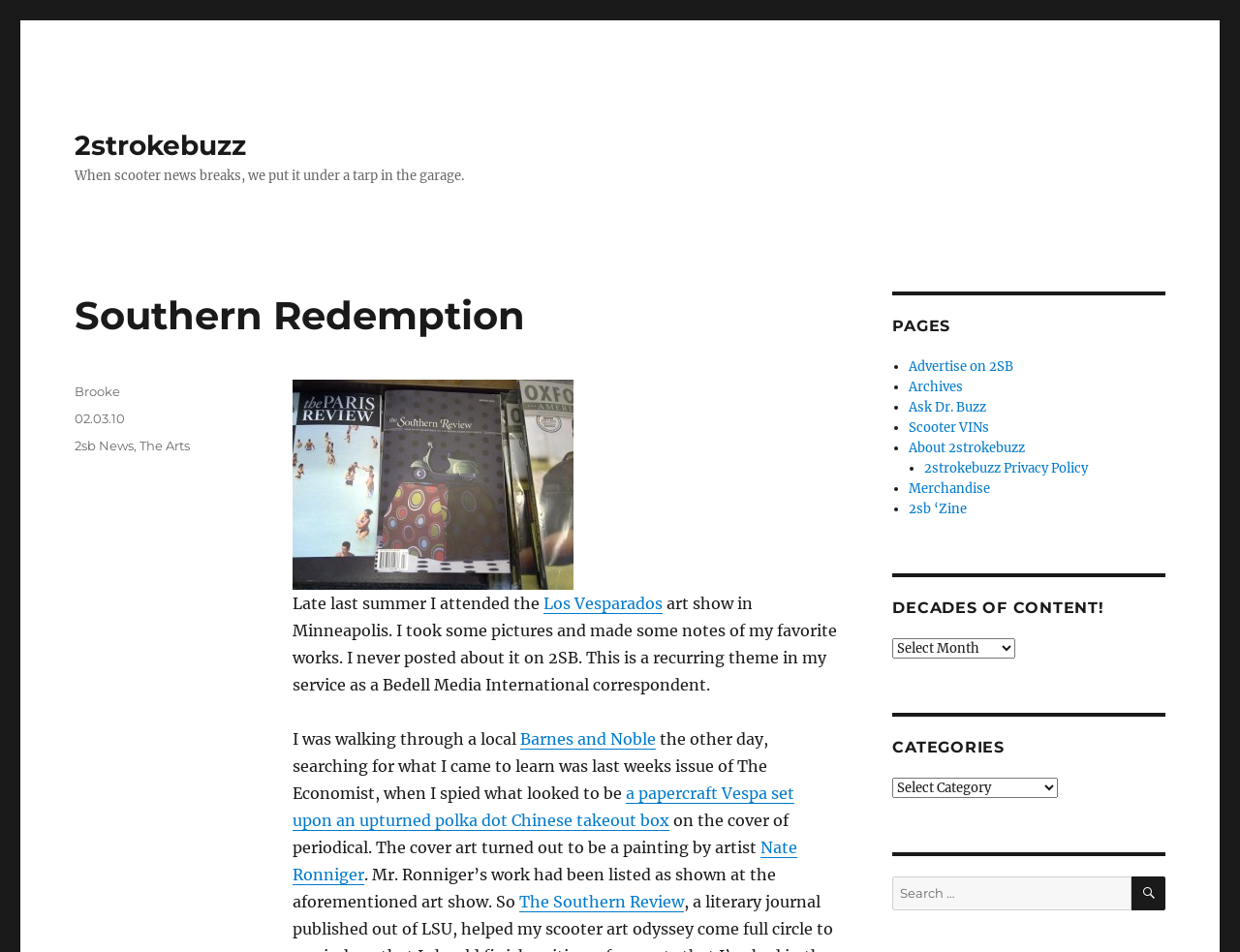Given the description: "Barnes and Noble", determine the bounding box coordinates of the UI element. The coordinates should be formatted as four float numbers between 0 and 1, [left, top, right, bottom].

[0.42, 0.766, 0.529, 0.786]